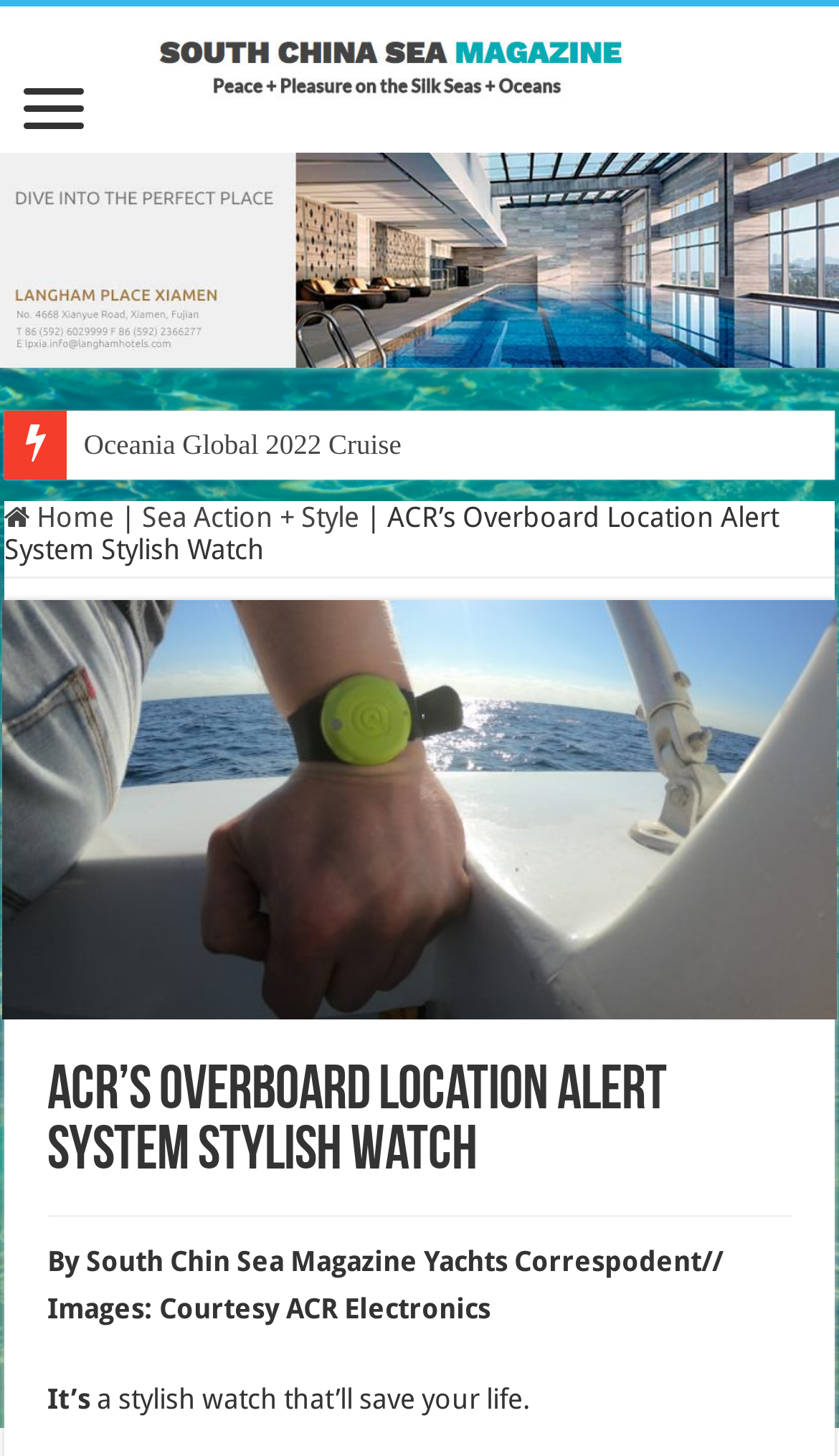Create a detailed summary of all the visual and textual information on the webpage.

The webpage appears to be an article or blog post about ACR's Overboard Location Alert System Stylish Watch, as indicated by the title. At the top of the page, there is a heading that reads "South China Sea Magazine", which is also an image. Below this heading, there are several links, including "LANGHAM PLACE XIAMEN" and "Oceania Global 2022 Cruise", which are accompanied by images.

To the right of these links, there is a navigation menu with links to "Home" and "Sea Action + Style", separated by a vertical bar. Below this menu, there is a heading that reads "ACR’s Overboard Location Alert System Stylish Watch", which is followed by a brief article or description of the watch. The article is written by the South China Sea Magazine Yachts Correspondent and features images courtesy of ACR Electronics. The text describes the watch as "a stylish watch that’ll save your life."